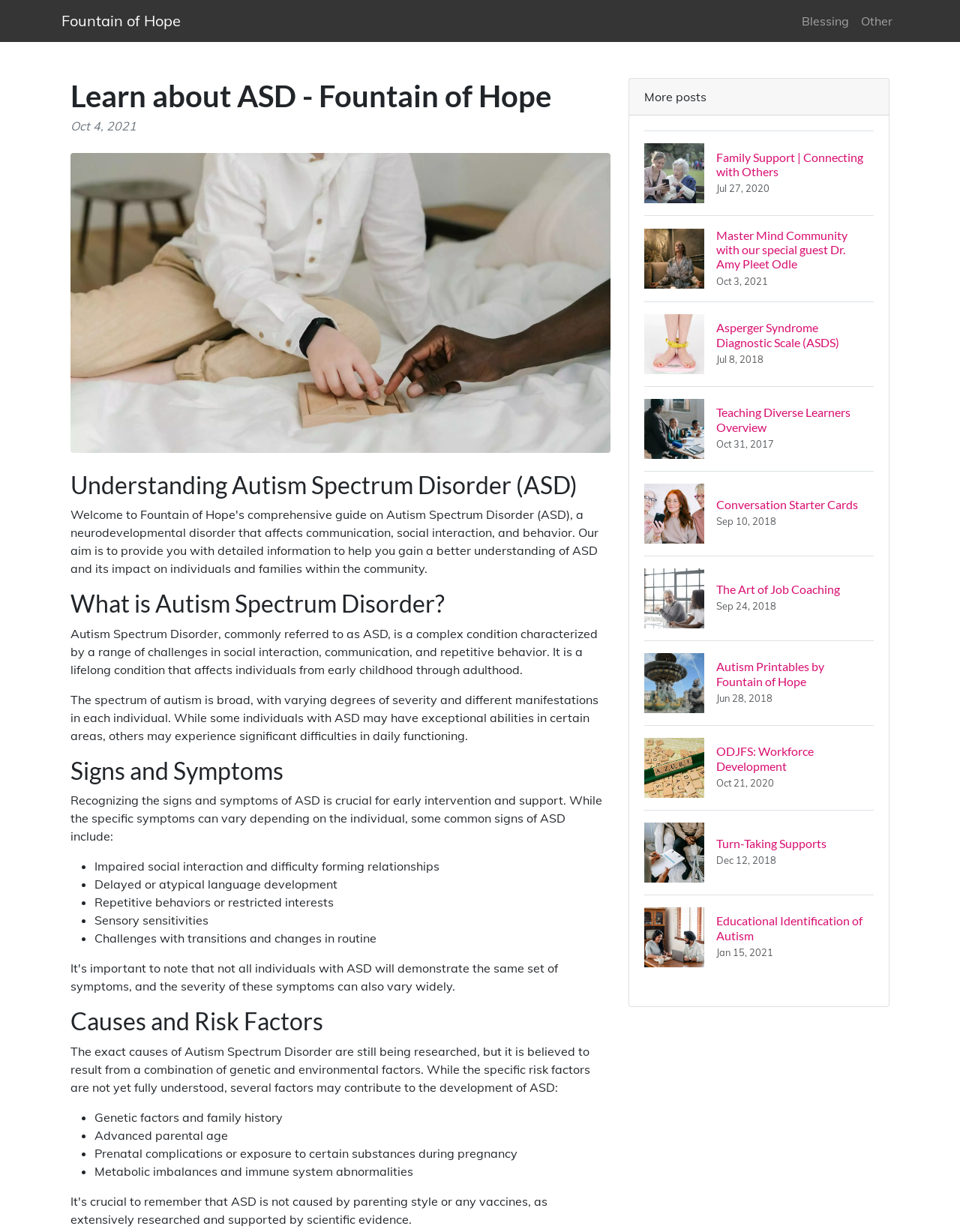Locate the bounding box coordinates of the clickable area needed to fulfill the instruction: "Click the YouTube link".

None